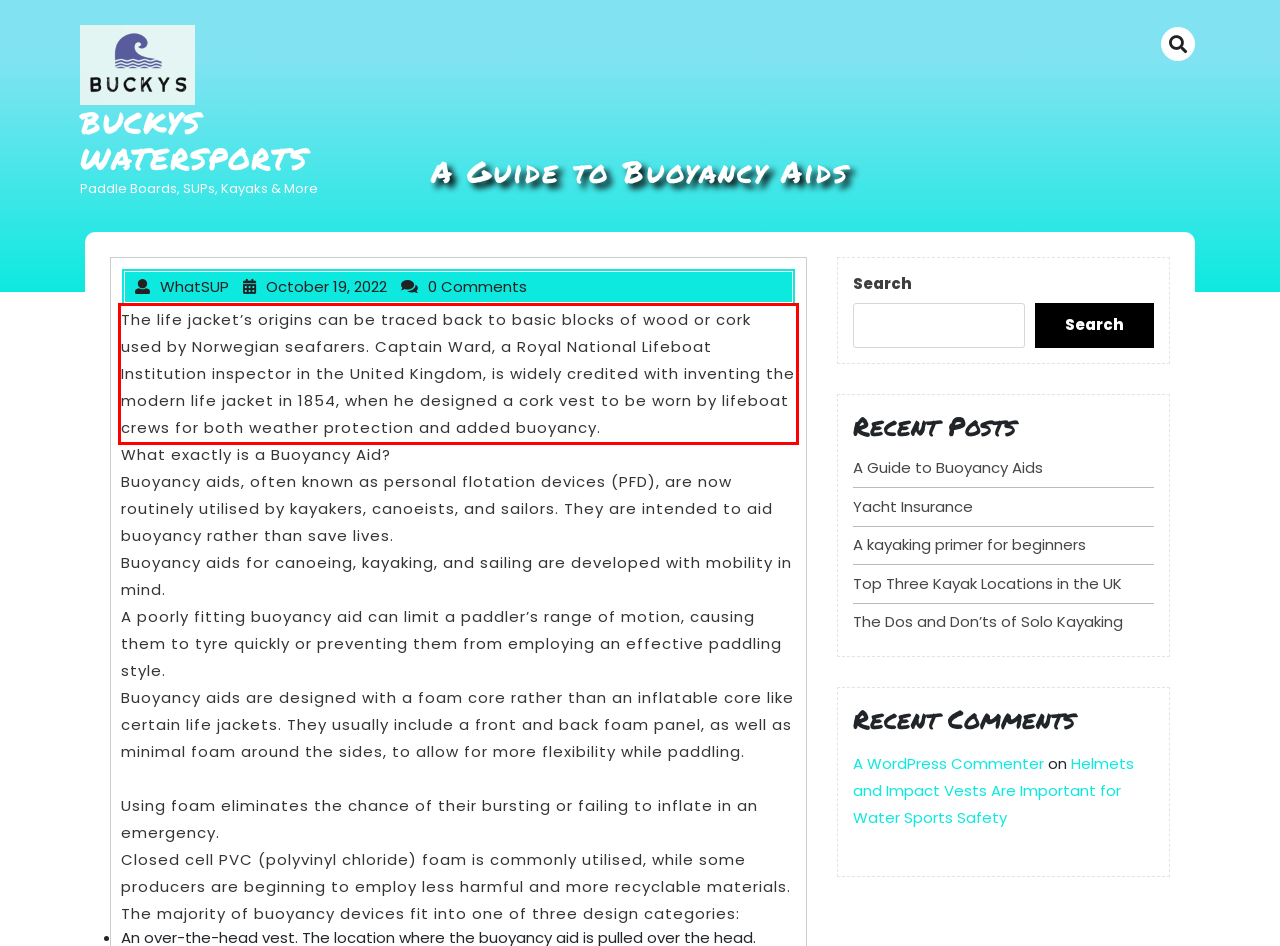You have a screenshot of a webpage with a red bounding box. Identify and extract the text content located inside the red bounding box.

The life jacket’s origins can be traced back to basic blocks of wood or cork used by Norwegian seafarers. Captain Ward, a Royal National Lifeboat Institution inspector in the United Kingdom, is widely credited with inventing the modern life jacket in 1854, when he designed a cork vest to be worn by lifeboat crews for both weather protection and added buoyancy.